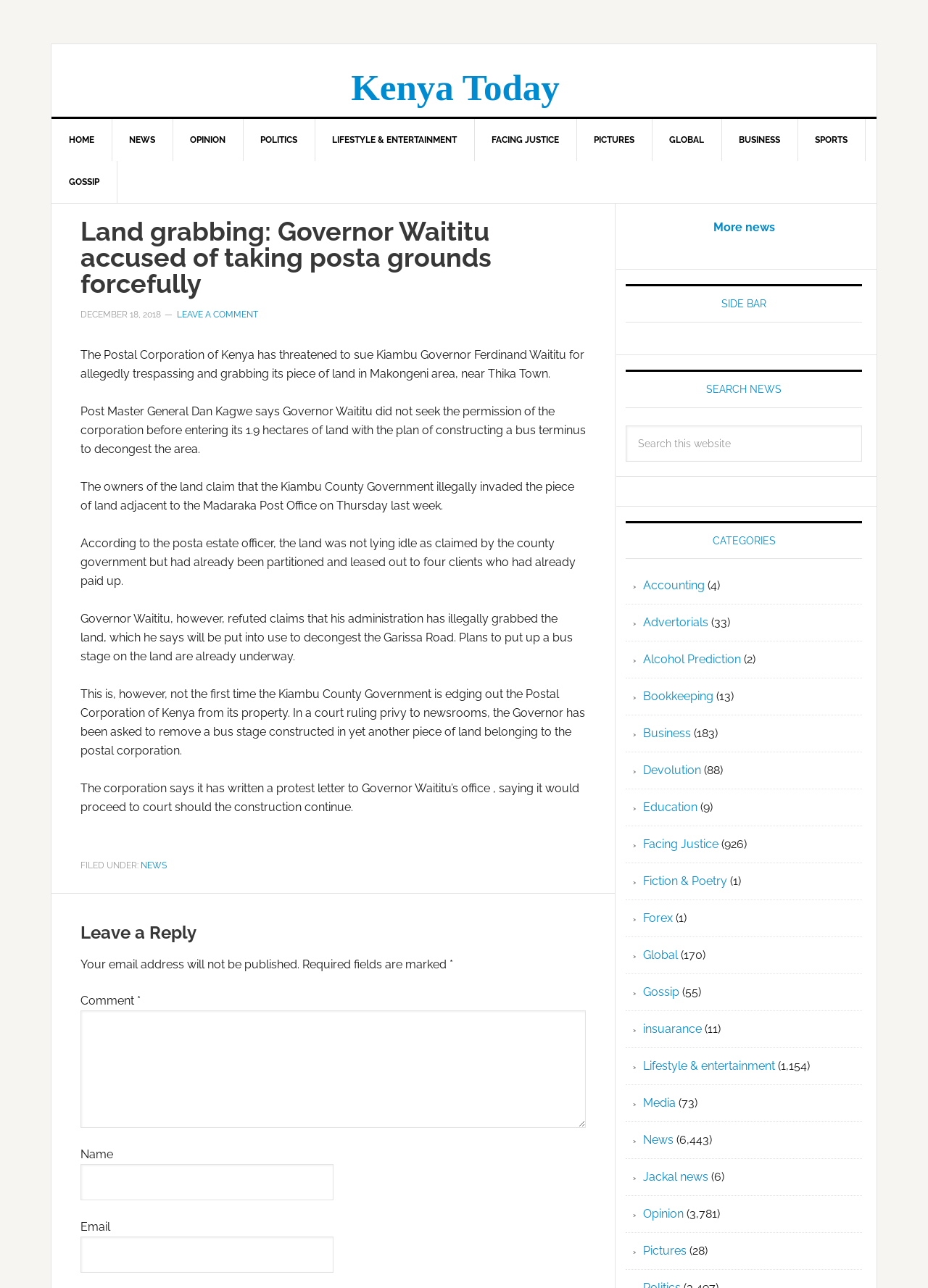Craft a detailed narrative of the webpage's structure and content.

The webpage is an article about the Postal Corporation of Kenya threatening to sue Kiambu Governor Ferdinand Waititu for allegedly trespassing and grabbing its piece of land in Makongeni area, near Thika Town. 

At the top of the page, there is a navigation bar with links to different sections of the website, including "HOME", "NEWS", "OPINION", "POLITICS", and more. Below the navigation bar, there is a heading that reads "Land grabbing: Governor Waititu accused of taking posta grounds forcefully". 

The article itself is divided into several paragraphs, with the first paragraph stating that the Postal Corporation of Kenya has threatened to sue Kiambu Governor Ferdinand Waititu for allegedly trespassing and grabbing its piece of land. The subsequent paragraphs provide more details about the incident, including the governor's response to the allegations.

To the right of the article, there is a sidebar with several sections, including "SEARCH NEWS", "CATEGORIES", and links to various news categories such as "Accounting", "Business", "Education", and more. Each category has a number in parentheses, indicating the number of articles in that category.

At the bottom of the page, there is a footer with a link to "FILED UNDER" and a section for leaving a comment. The comment section includes fields for name, email, and comment, as well as a "SEARCH" button.